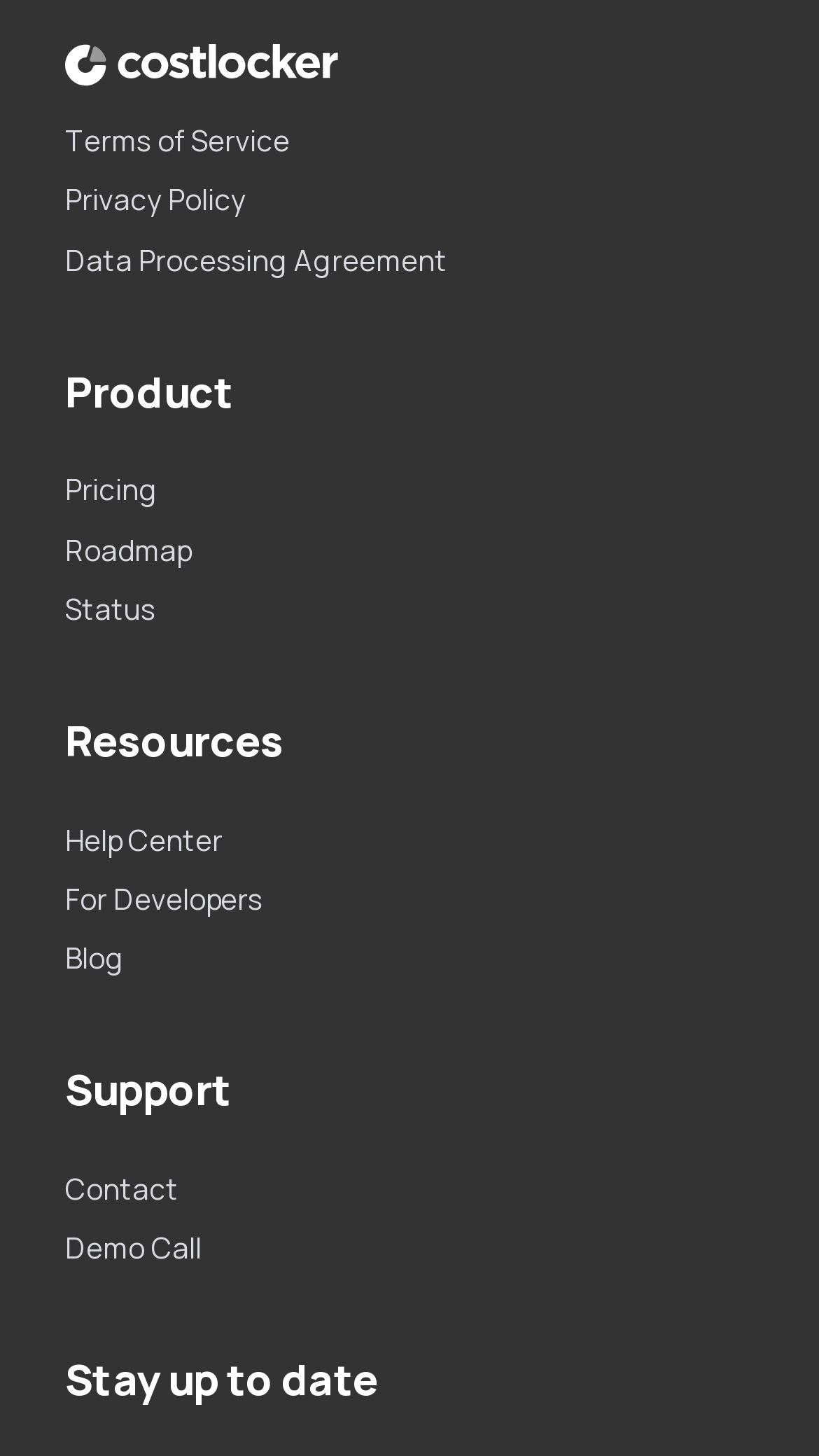Provide a single word or phrase answer to the question: 
What is the second link in the 'Resources' section?

For Developers